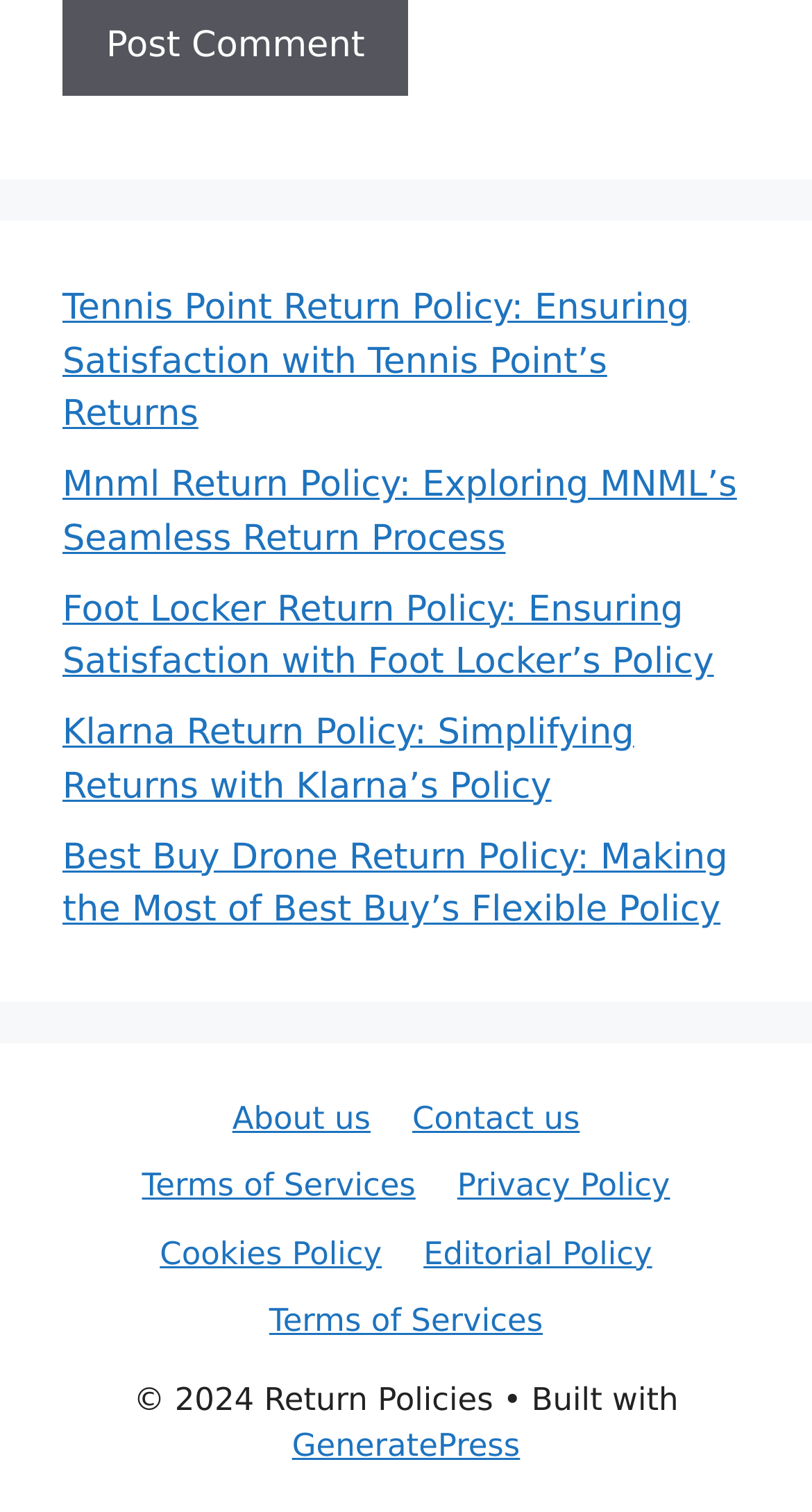Answer in one word or a short phrase: 
What is the purpose of the links on the webpage?

To provide information